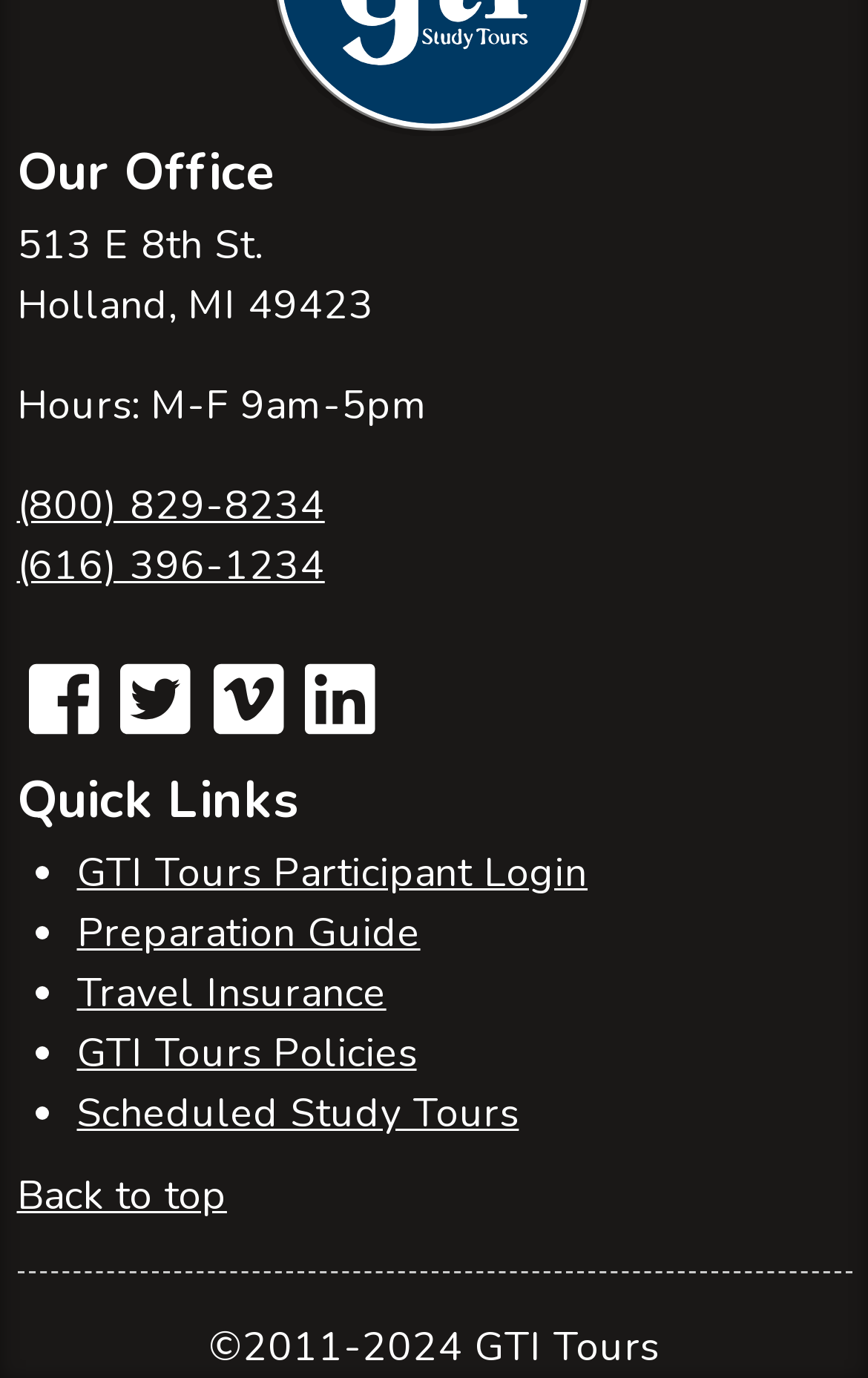Highlight the bounding box coordinates of the region I should click on to meet the following instruction: "View office hours".

[0.019, 0.275, 0.493, 0.314]